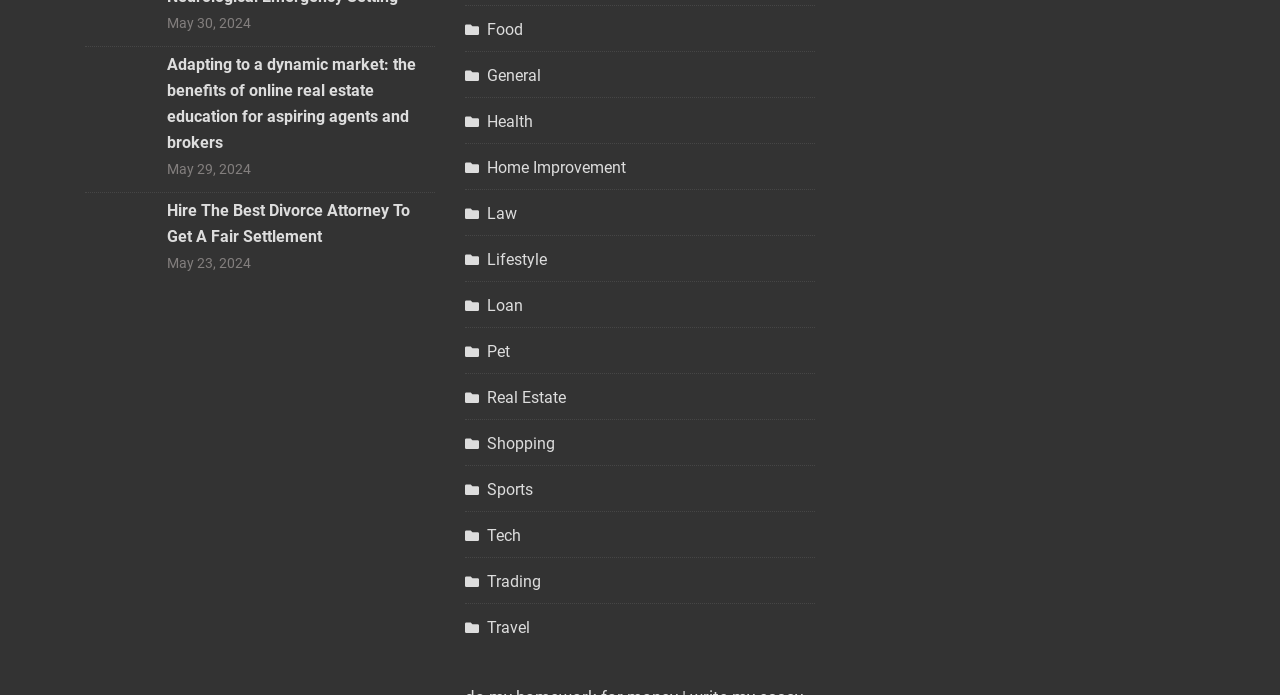What is the category of the link with the text 'Hire The Best Divorce Attorney To Get A Fair Settlement'?
With the help of the image, please provide a detailed response to the question.

The link with the text 'Hire The Best Divorce Attorney To Get A Fair Settlement' is located below the link with the text 'divorce', and it is categorized under the 'Law' category, which is indicated by the link with the text ' Law'.